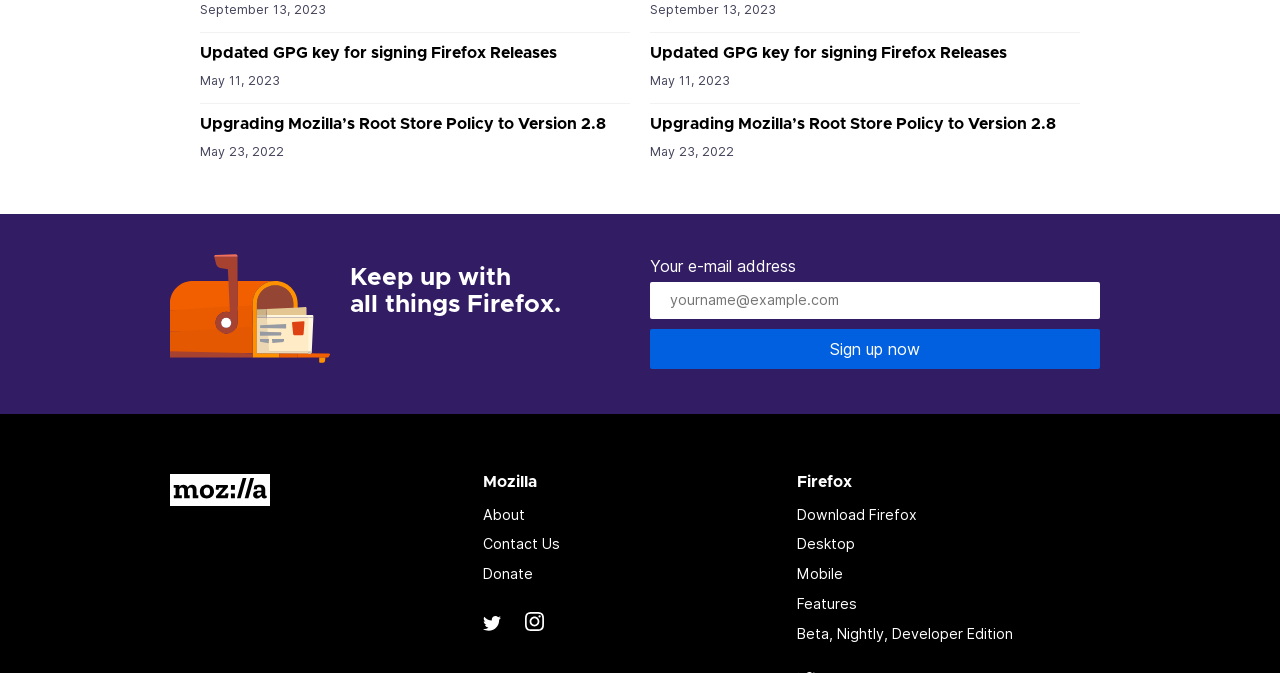Determine the bounding box coordinates of the clickable region to follow the instruction: "Download Firefox".

[0.622, 0.751, 0.716, 0.776]